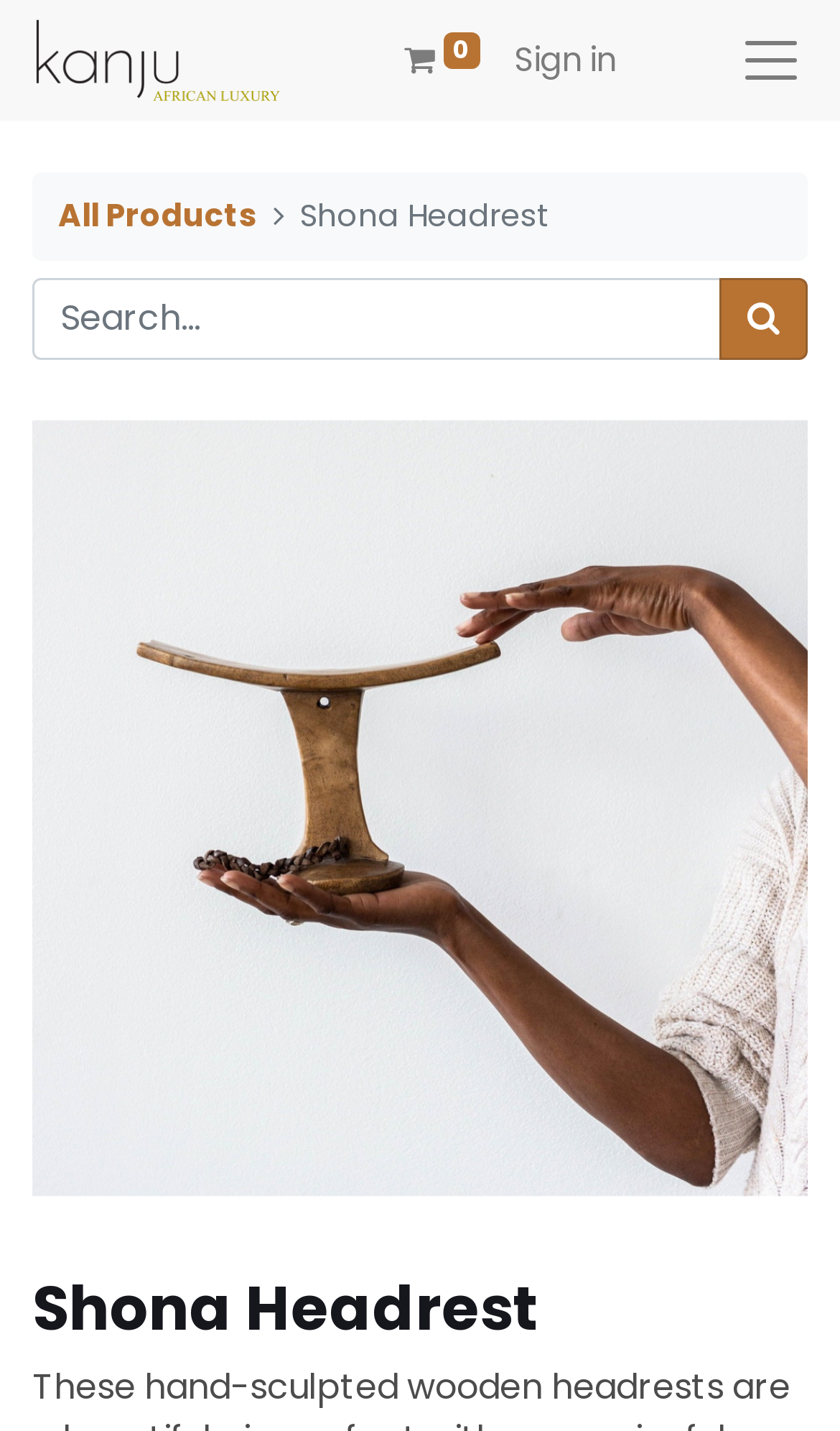Please answer the following question using a single word or phrase: 
What is the name of the product shown on the webpage?

Shona Headrest